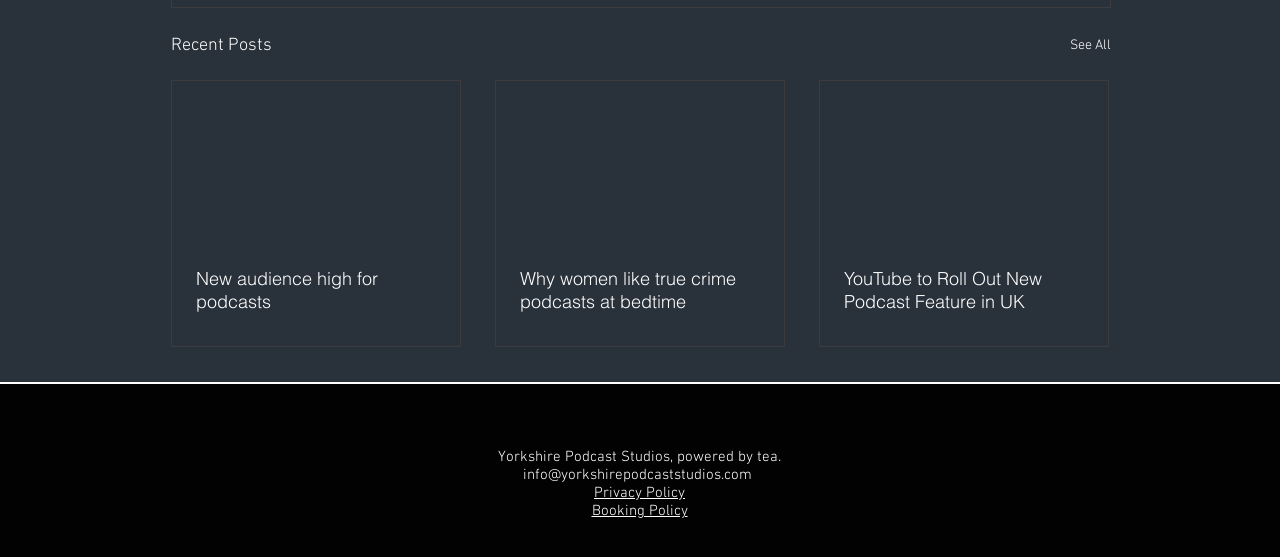Determine the bounding box for the UI element described here: "Facebook".

None